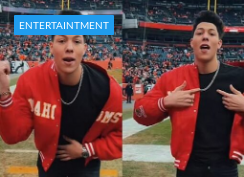Provide a comprehensive description of the image.

The image features Jackson Mahomes, a prominent social media personality and brother of NFL quarterback Patrick Mahomes. Dressed in a stylish red sports jacket, Jackson is seen expressing excitement, likely at a football game. The background captures a lively stadium atmosphere, filled with fans, suggesting a vibrant sporting event. The caption also includes the word "ENTERTAINMENT" prominently displayed at the top, indicating the context of the image relates to the entertainment sector, possibly highlighting Jackson's influence in sports and celebrity culture.